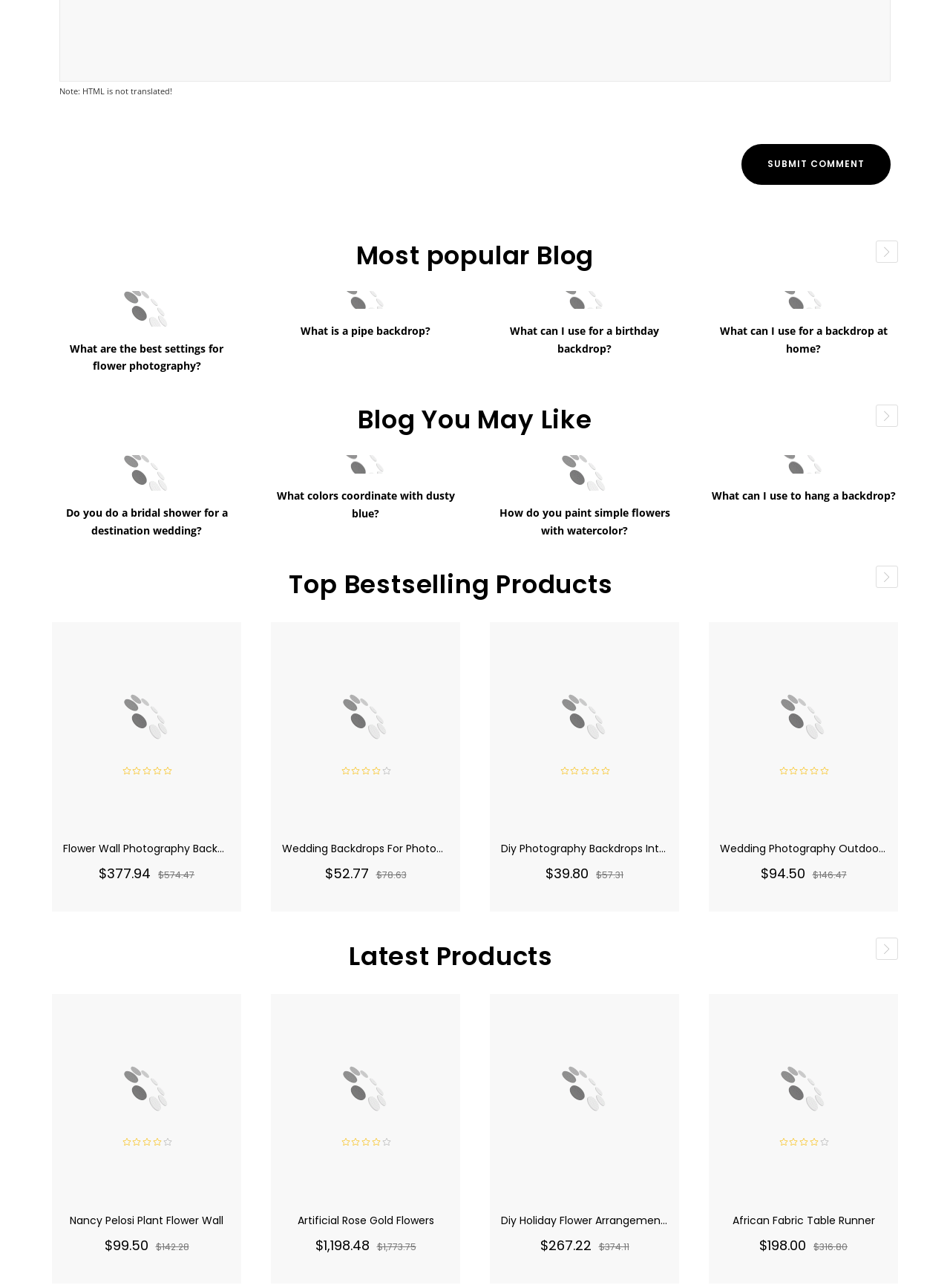Please reply with a single word or brief phrase to the question: 
What is the price of 'Flower Wall Photography Backdrop'?

$377.94